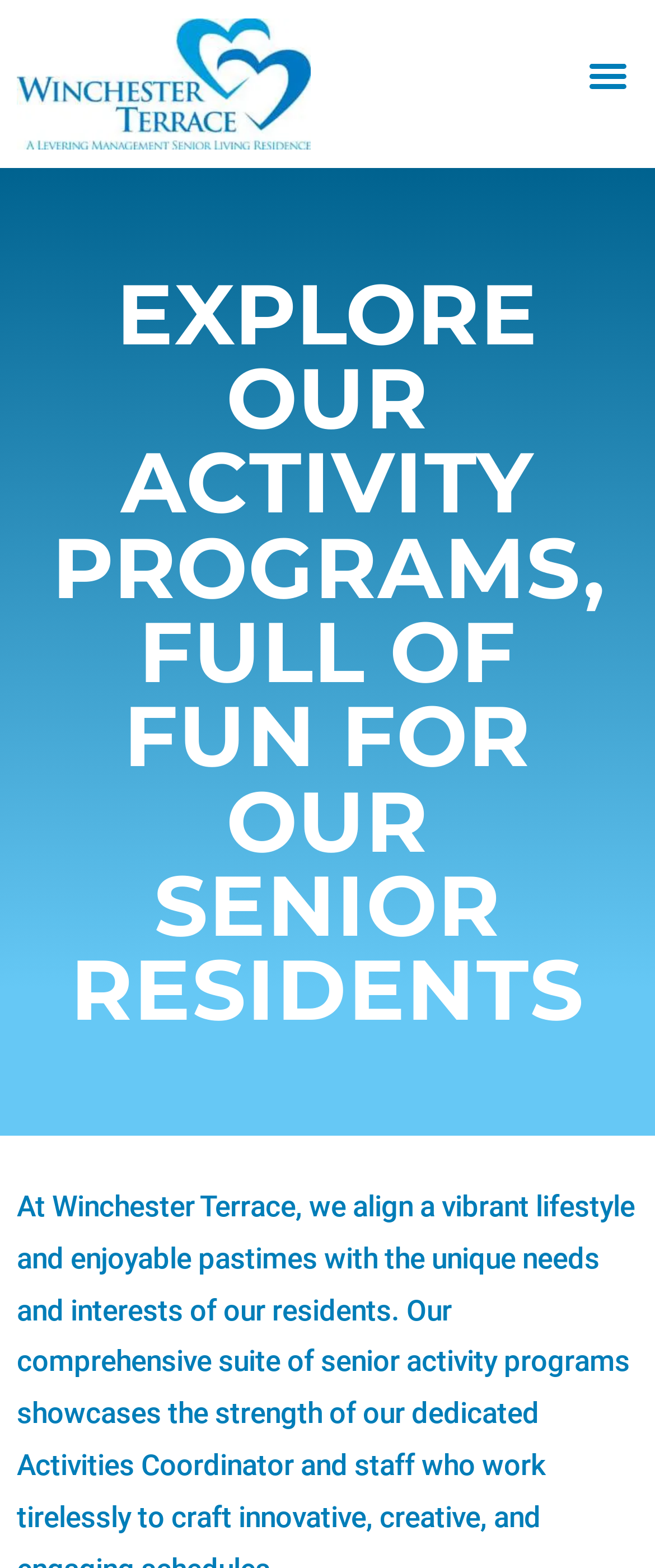Please determine the primary heading and provide its text.

EXPLORE OUR ACTIVITY PROGRAMS, FULL OF FUN FOR OUR SENIOR RESIDENTS